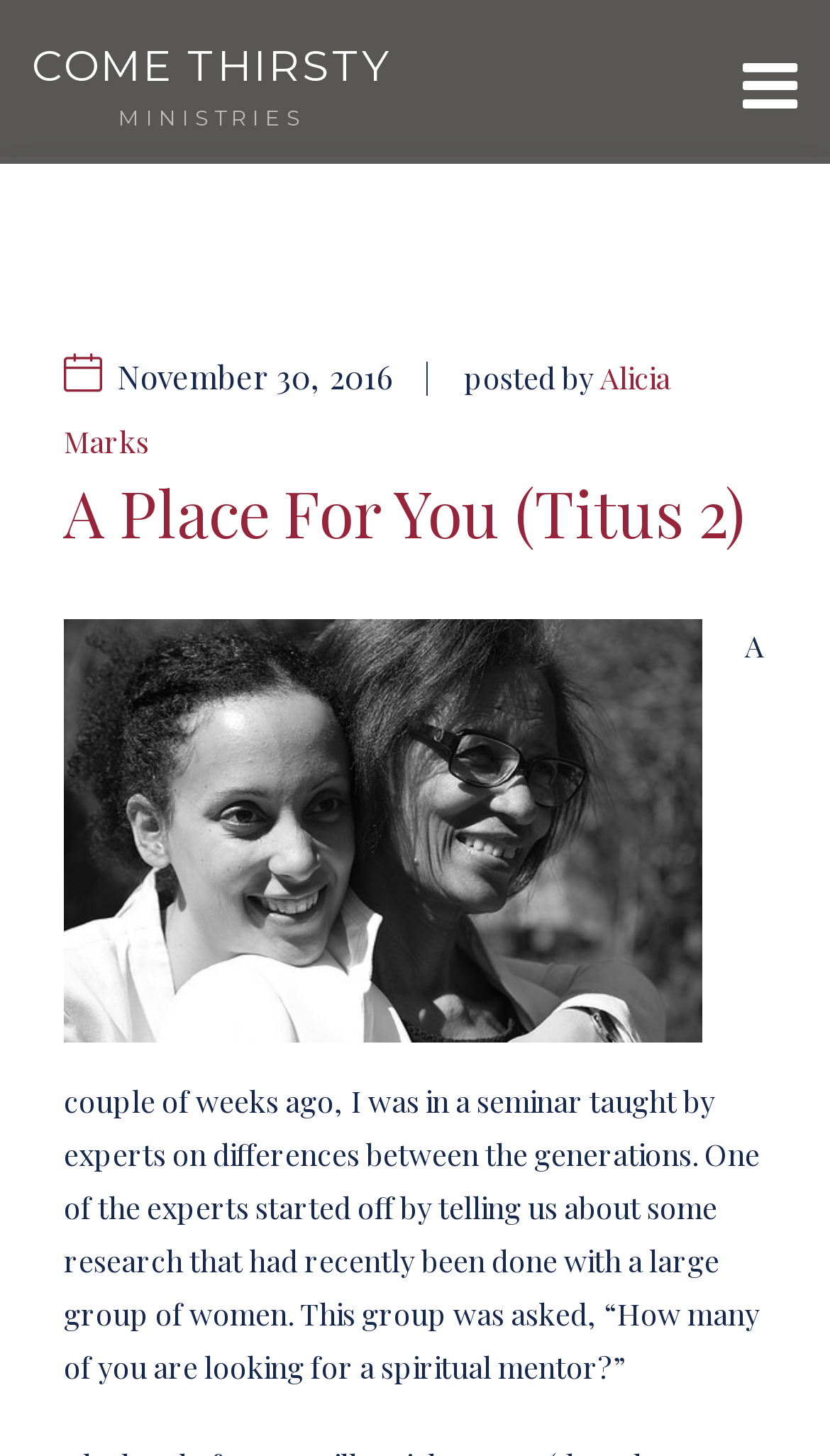Detail the features and information presented on the webpage.

The webpage is about a blog post titled "A Place For You (Titus 2)" from Come Thirsty Ministries. At the top right corner, there is a social media link icon. On the top left, the ministry's name "COME THIRSTY MINISTRIES" is displayed as a link. 

Below the ministry's name, there is a header section that spans most of the width of the page. Within this section, there is a link to the post's date "November 30, 2016" on the left, followed by a vertical line, and then the text "posted by" and a link to the author's name "Alicia Marks". 

Further down, there is a heading that displays the title of the blog post "A Place For You (Titus 2)". Below the title, there is an image related to Titus 2. The main content of the blog post is a long paragraph of text that discusses a seminar about differences between generations and research on women looking for spiritual mentors.